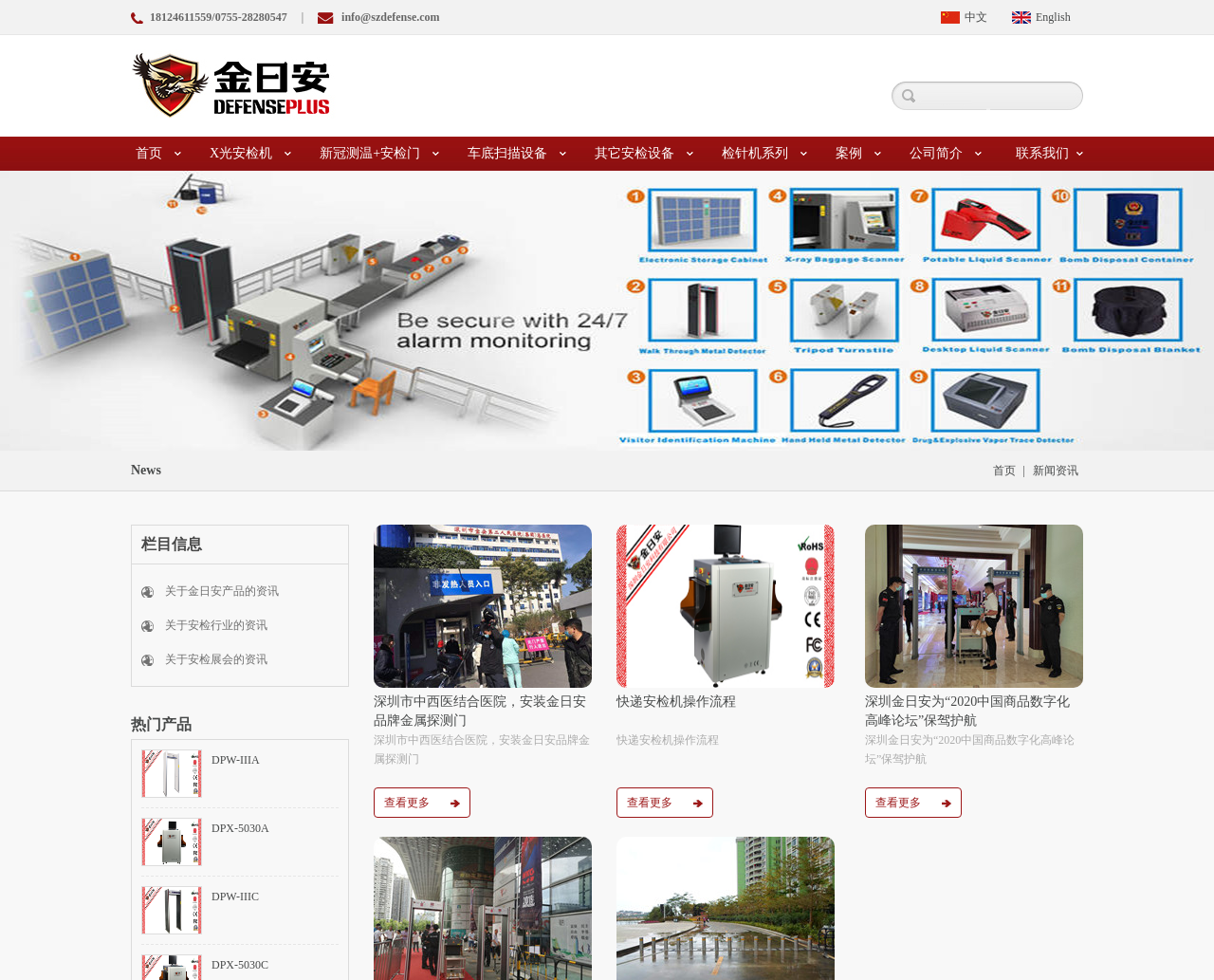What is the contact email of the company?
Kindly offer a detailed explanation using the data available in the image.

I found the contact email 'info@szdefense.com' next to the phone numbers at the top of the webpage, which is likely to be the email address for contacting the company.